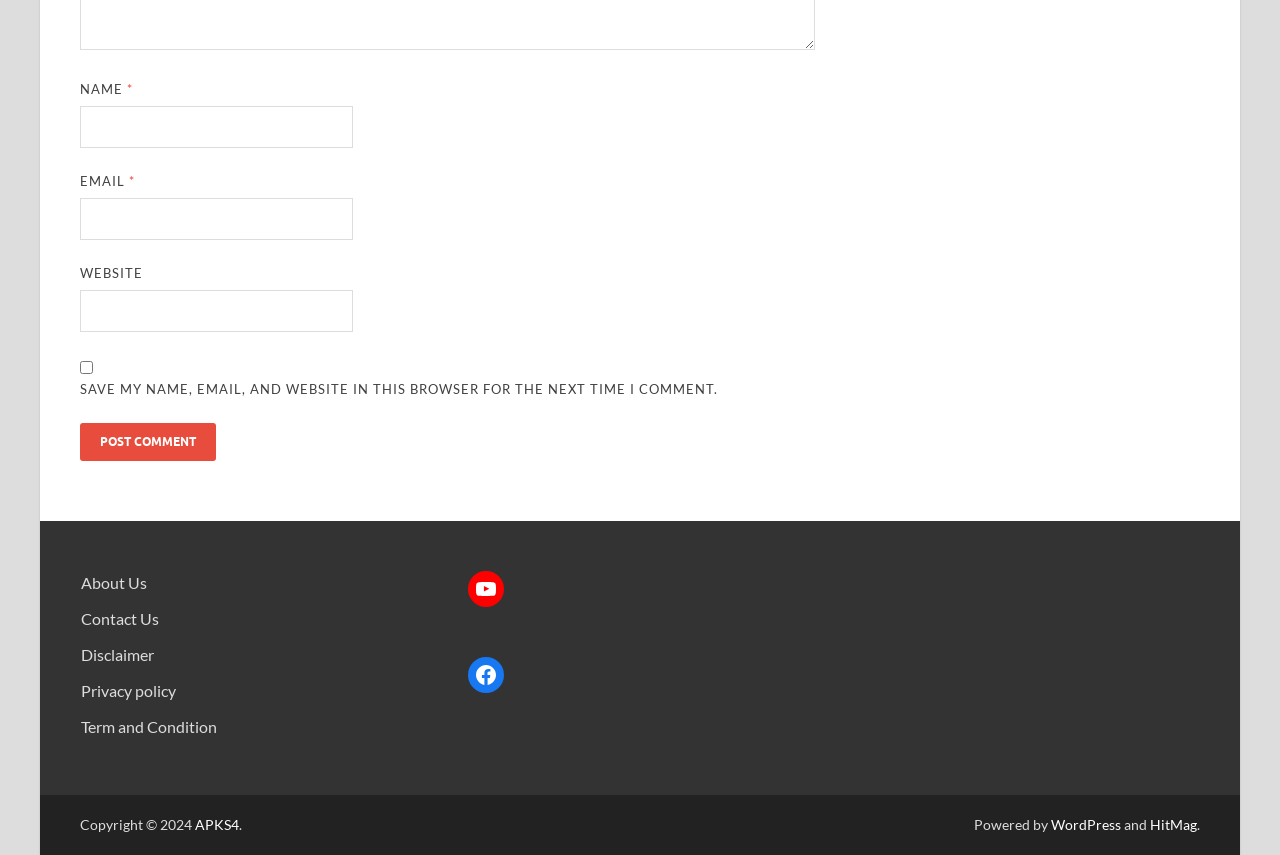Answer the question using only a single word or phrase: 
What is the purpose of the textboxes?

To input name, email, and website